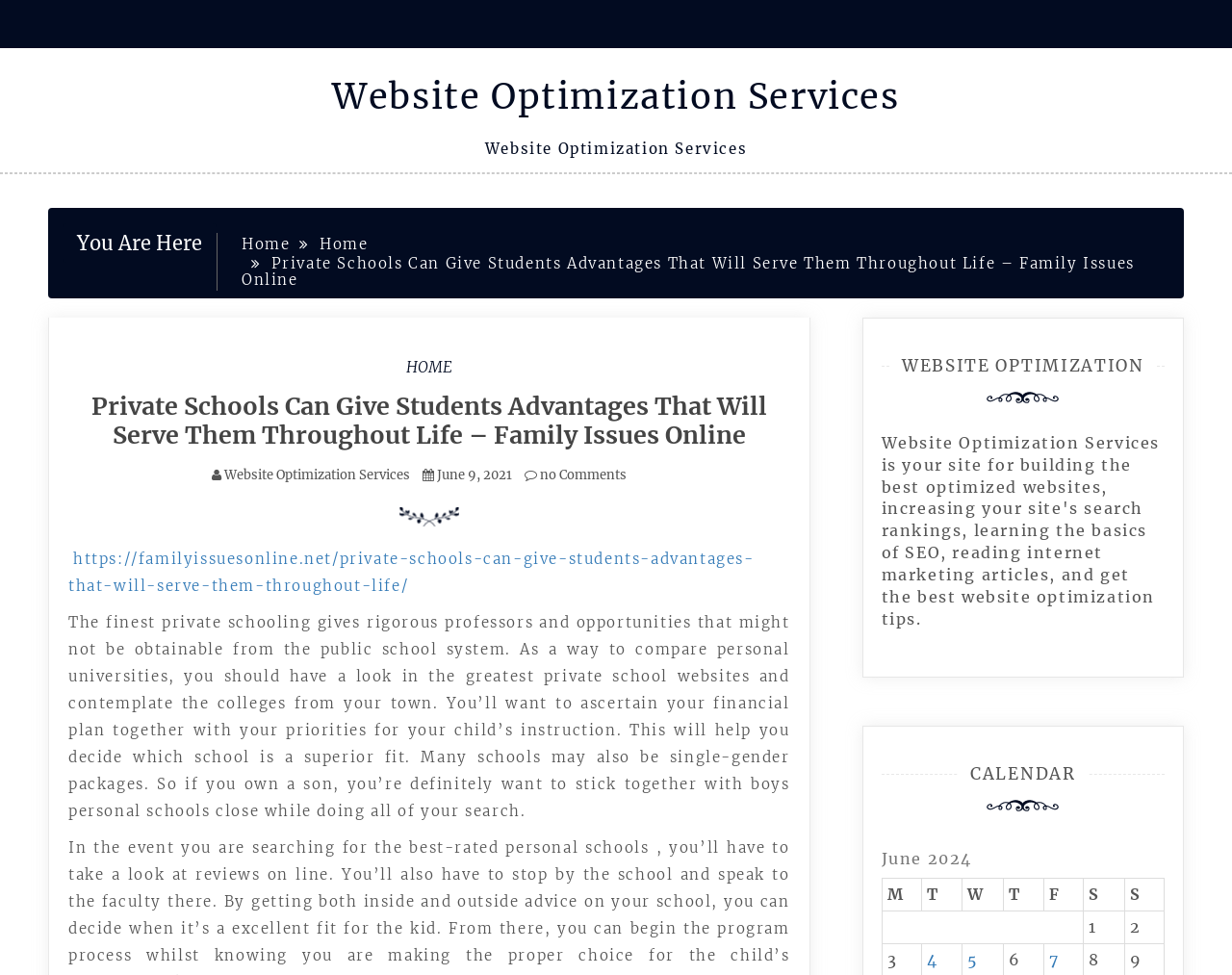What is the main topic of this webpage?
Please provide a comprehensive answer based on the visual information in the image.

Based on the webpage content, the main topic is about the advantages of private schools and how to compare them. The webpage provides information on what to consider when choosing a private school, including financial planning and priorities for a child's education.